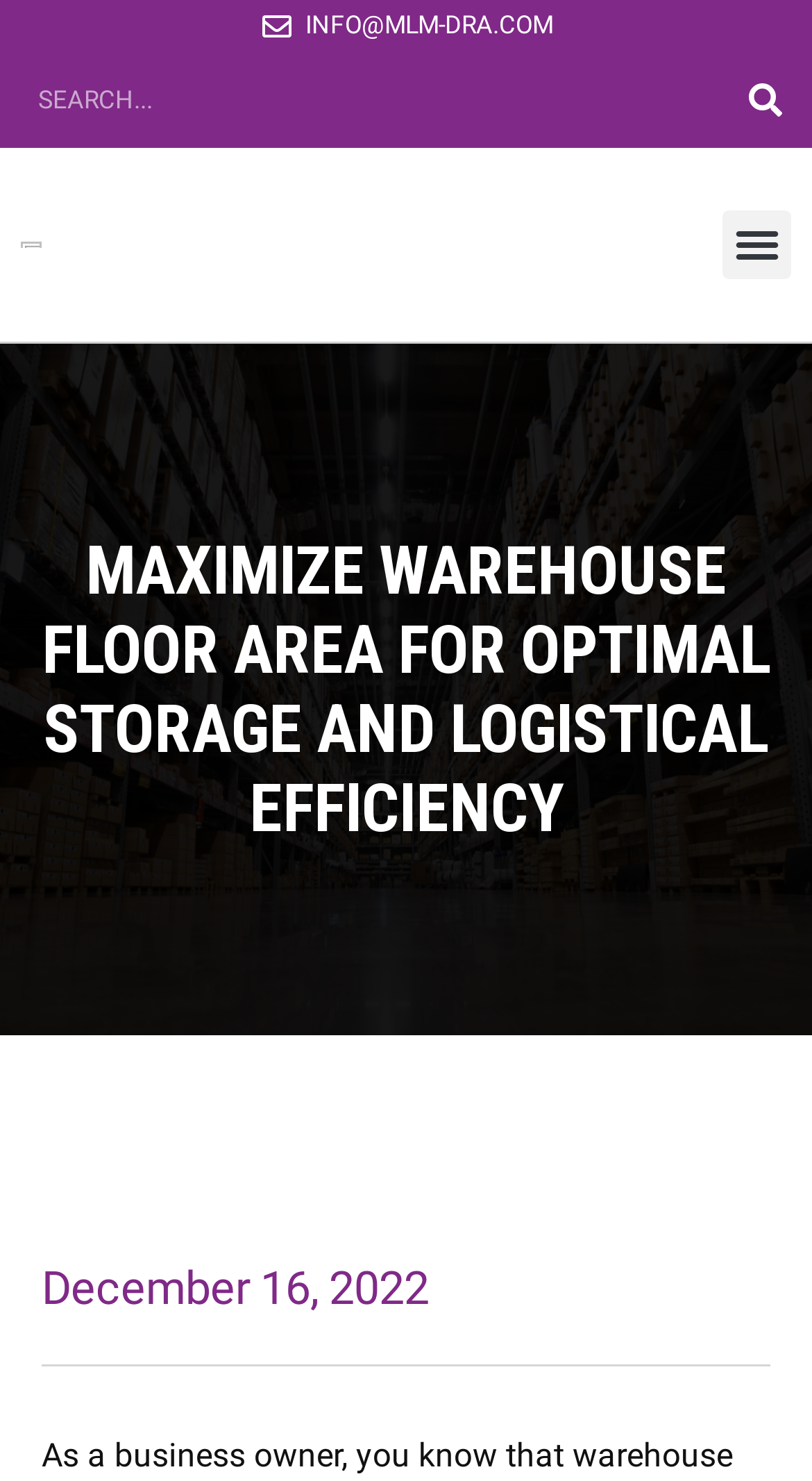Find and provide the bounding box coordinates for the UI element described here: "parent_node: Search name="s" placeholder="Search..."". The coordinates should be given as four float numbers between 0 and 1: [left, top, right, bottom].

[0.026, 0.05, 0.91, 0.085]